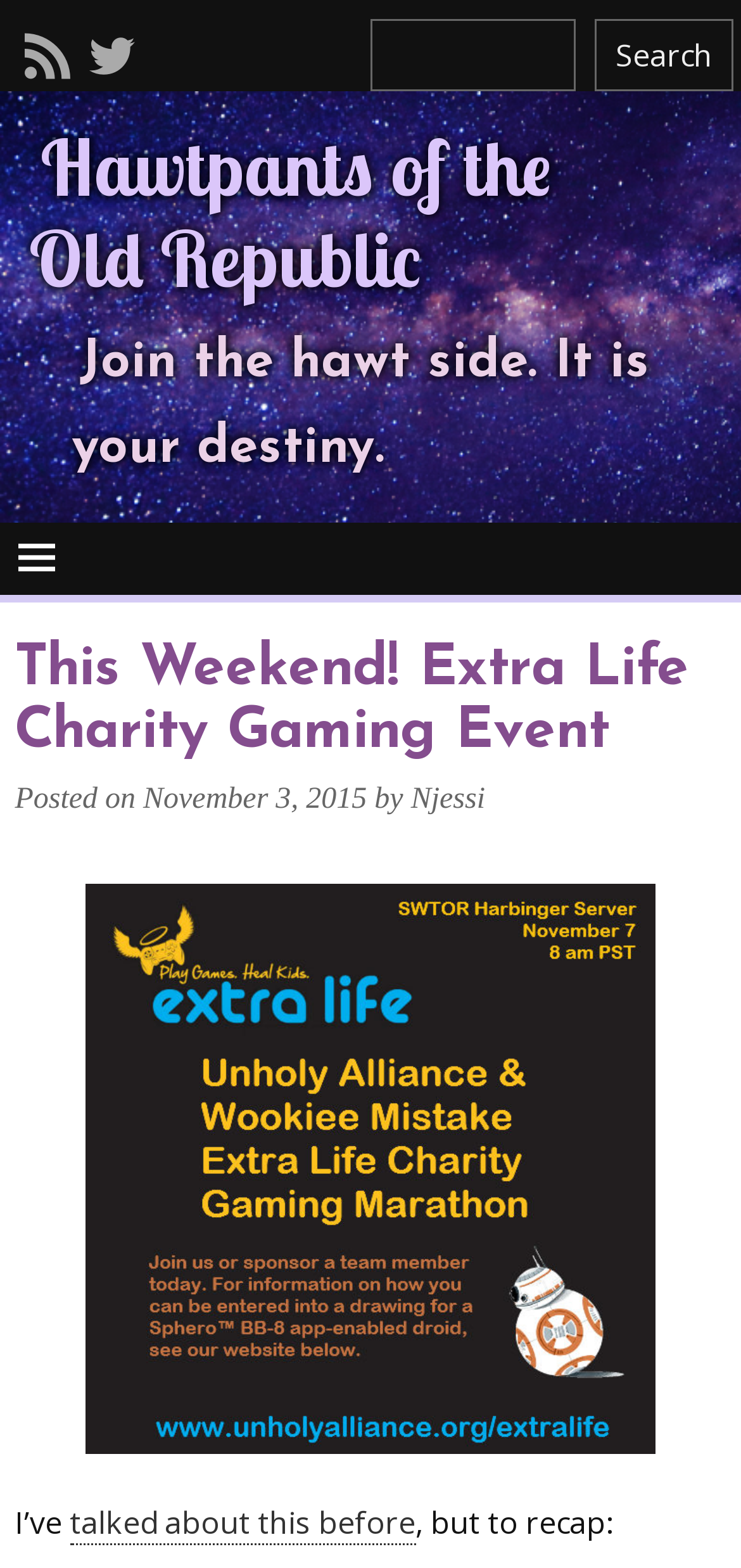Who is the author of the article? Using the information from the screenshot, answer with a single word or phrase.

Njessi